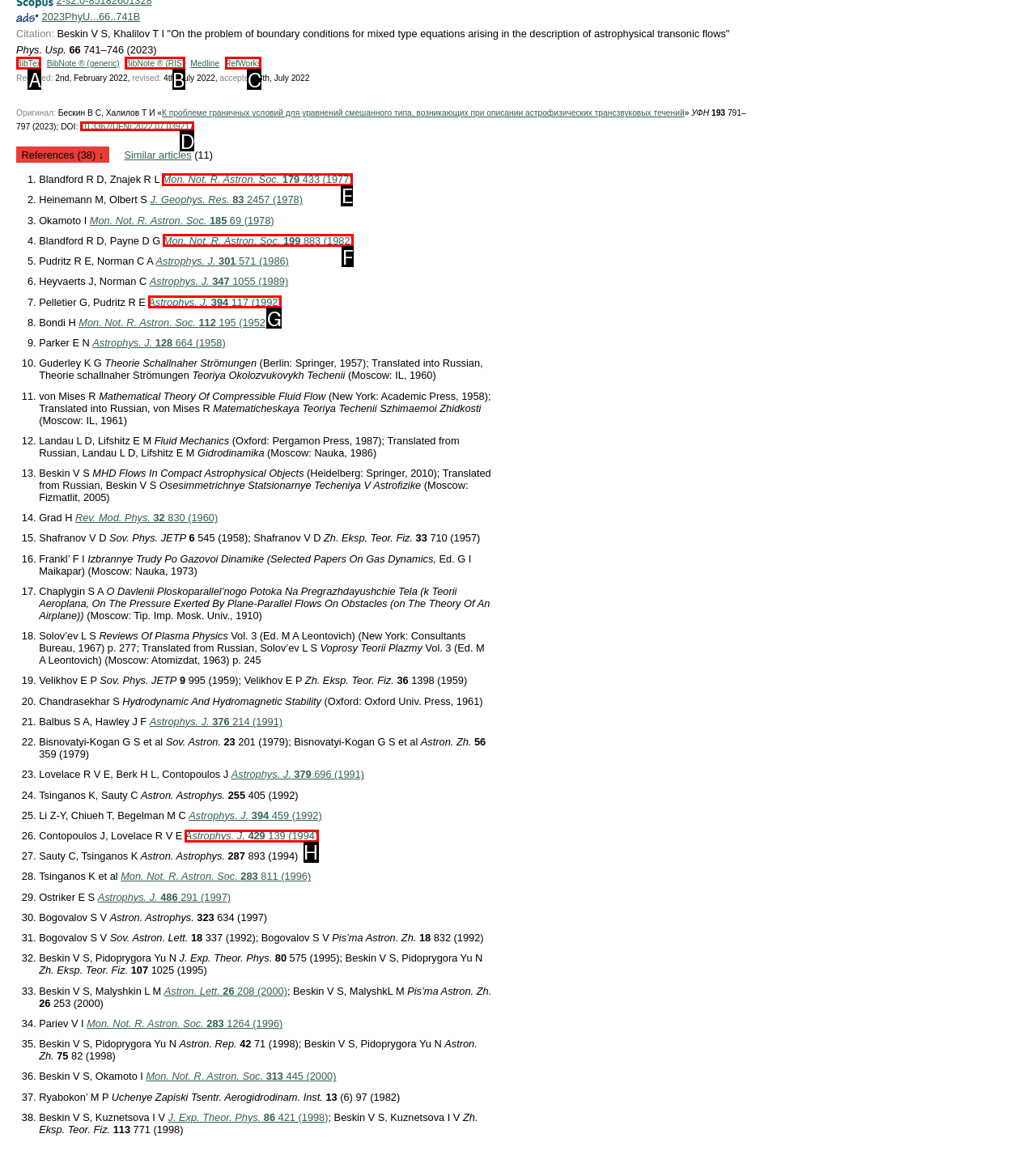Identify the letter corresponding to the UI element that matches this description: BibNote ® (RIS)
Answer using only the letter from the provided options.

B